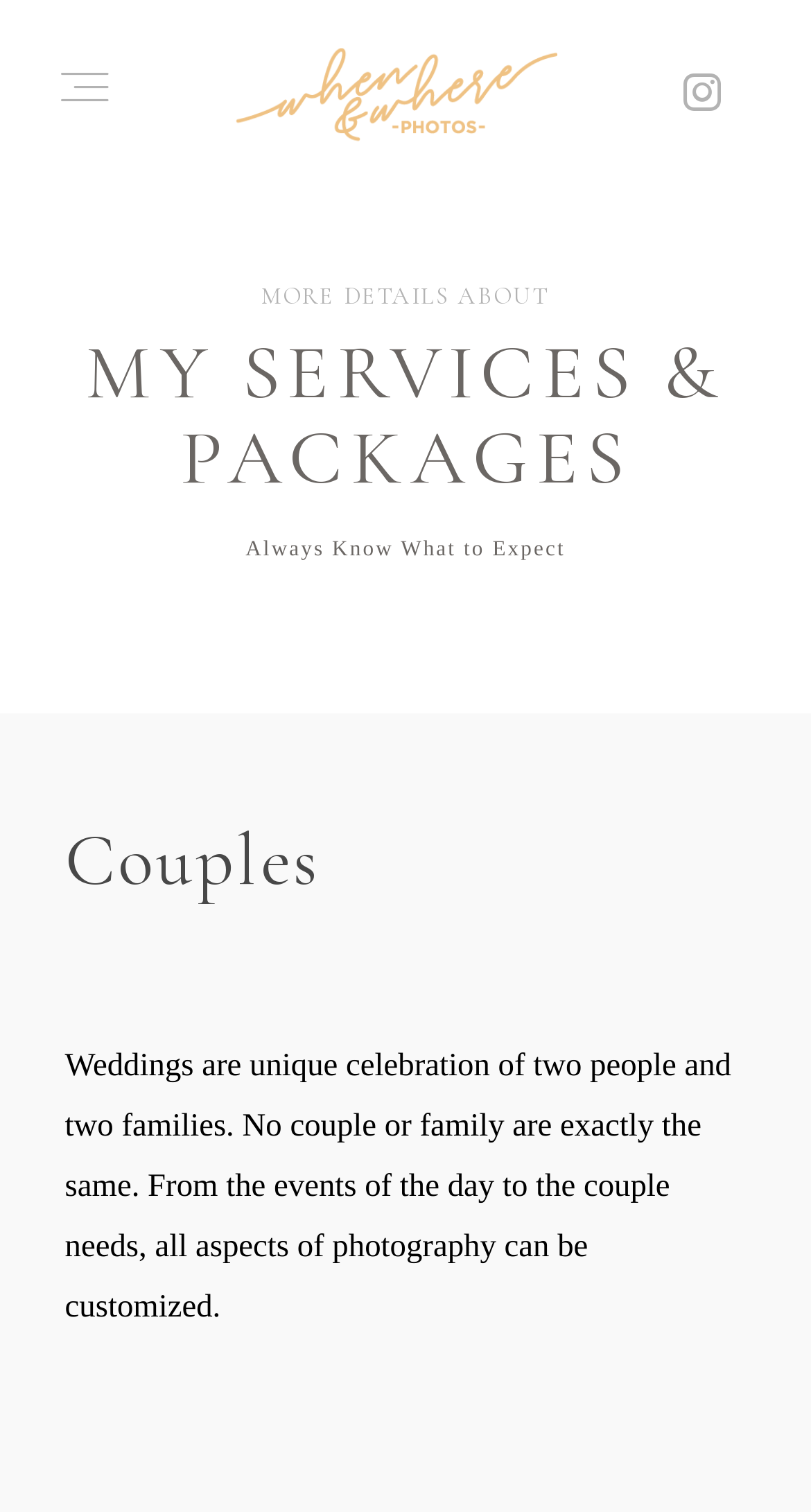Determine the bounding box coordinates of the UI element described by: "Investment".

[0.358, 0.329, 0.642, 0.349]